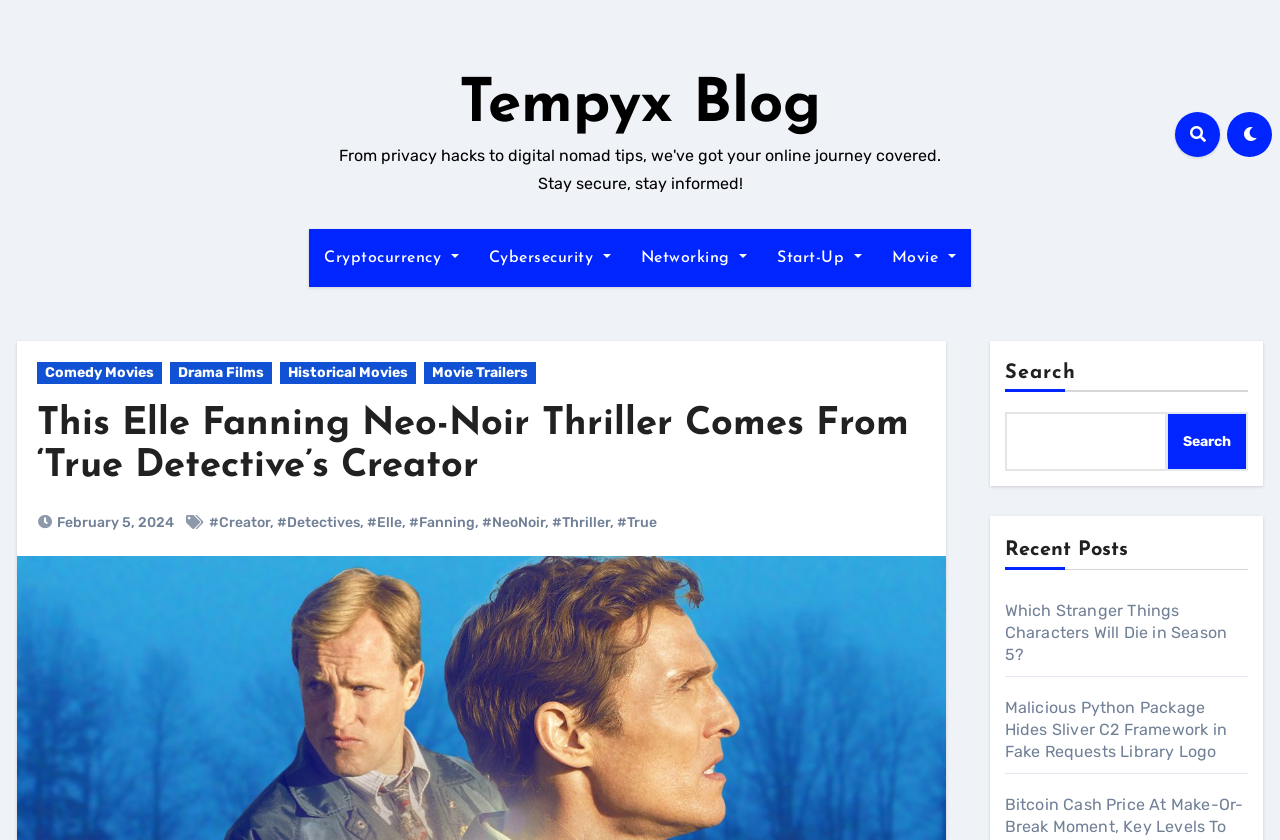Please provide the bounding box coordinates for the UI element as described: "#Thriller". The coordinates must be four floats between 0 and 1, represented as [left, top, right, bottom].

[0.431, 0.612, 0.477, 0.632]